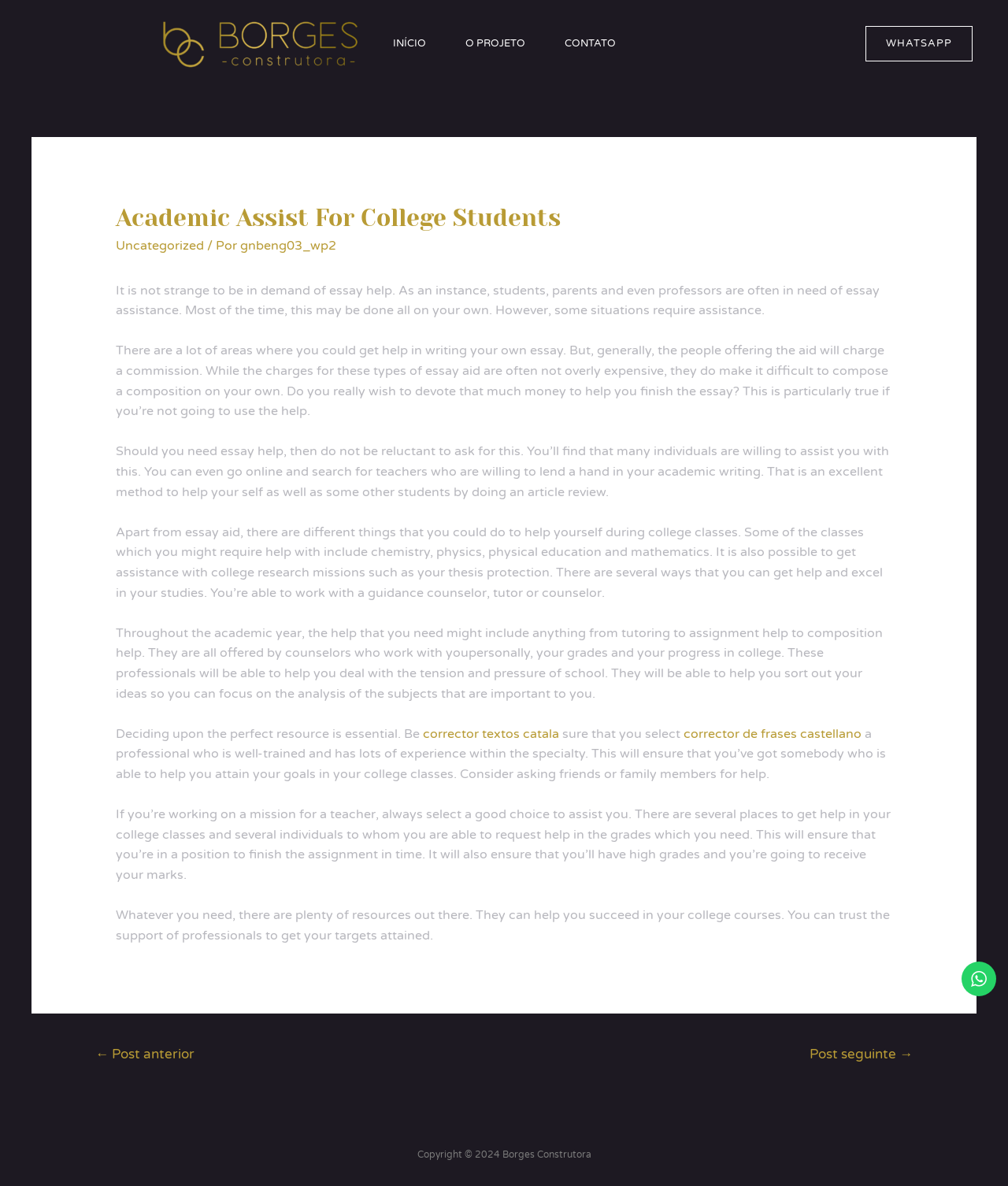Please give a succinct answer using a single word or phrase:
What is the main topic of the article?

Academic assist for college students